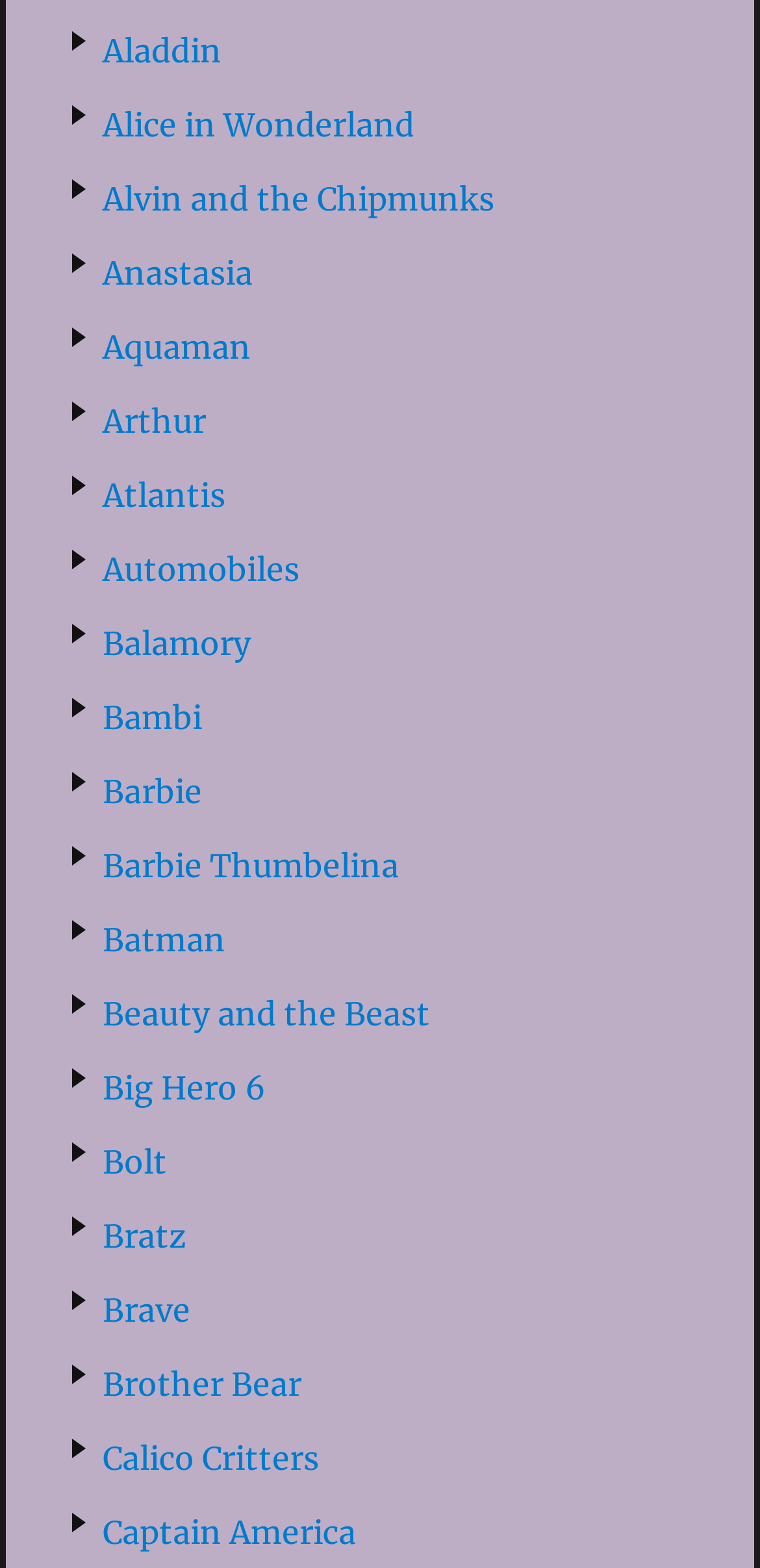Identify the bounding box coordinates of the clickable region to carry out the given instruction: "click on Aladdin".

[0.135, 0.019, 0.291, 0.044]